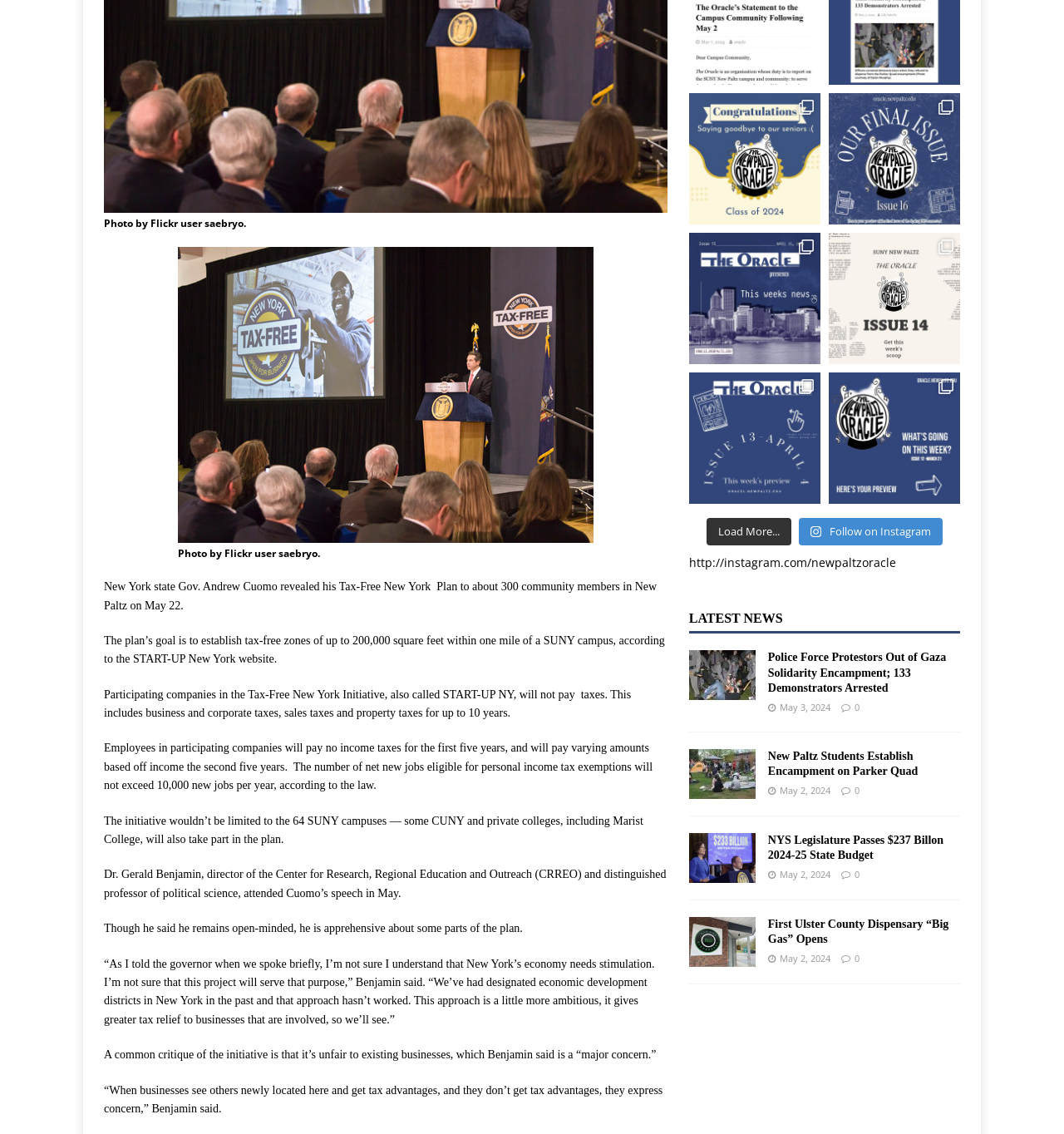Identify the bounding box coordinates for the UI element that matches this description: "St Andrews".

None